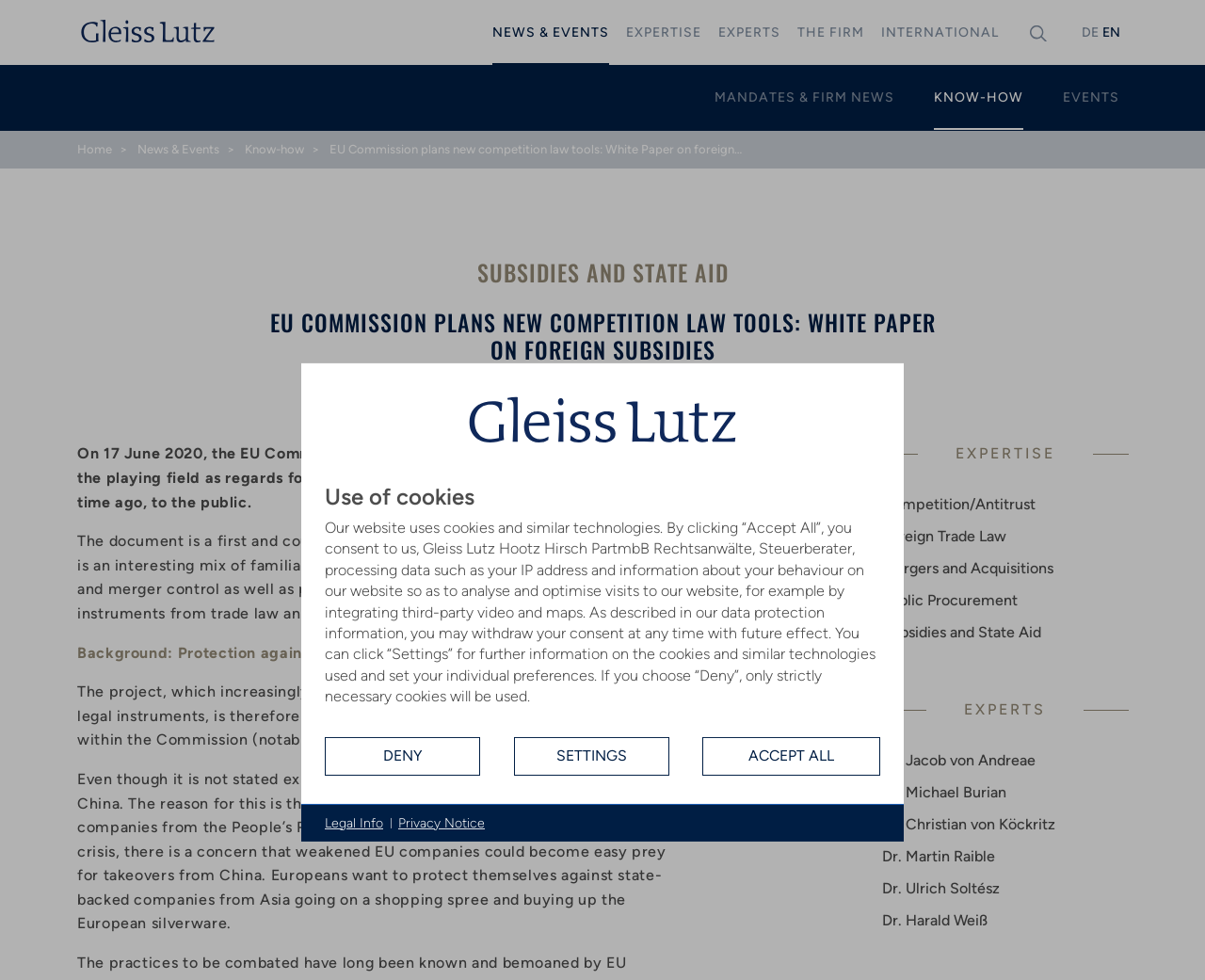Pinpoint the bounding box coordinates of the element to be clicked to execute the instruction: "Go to the Home page".

[0.064, 0.145, 0.093, 0.161]